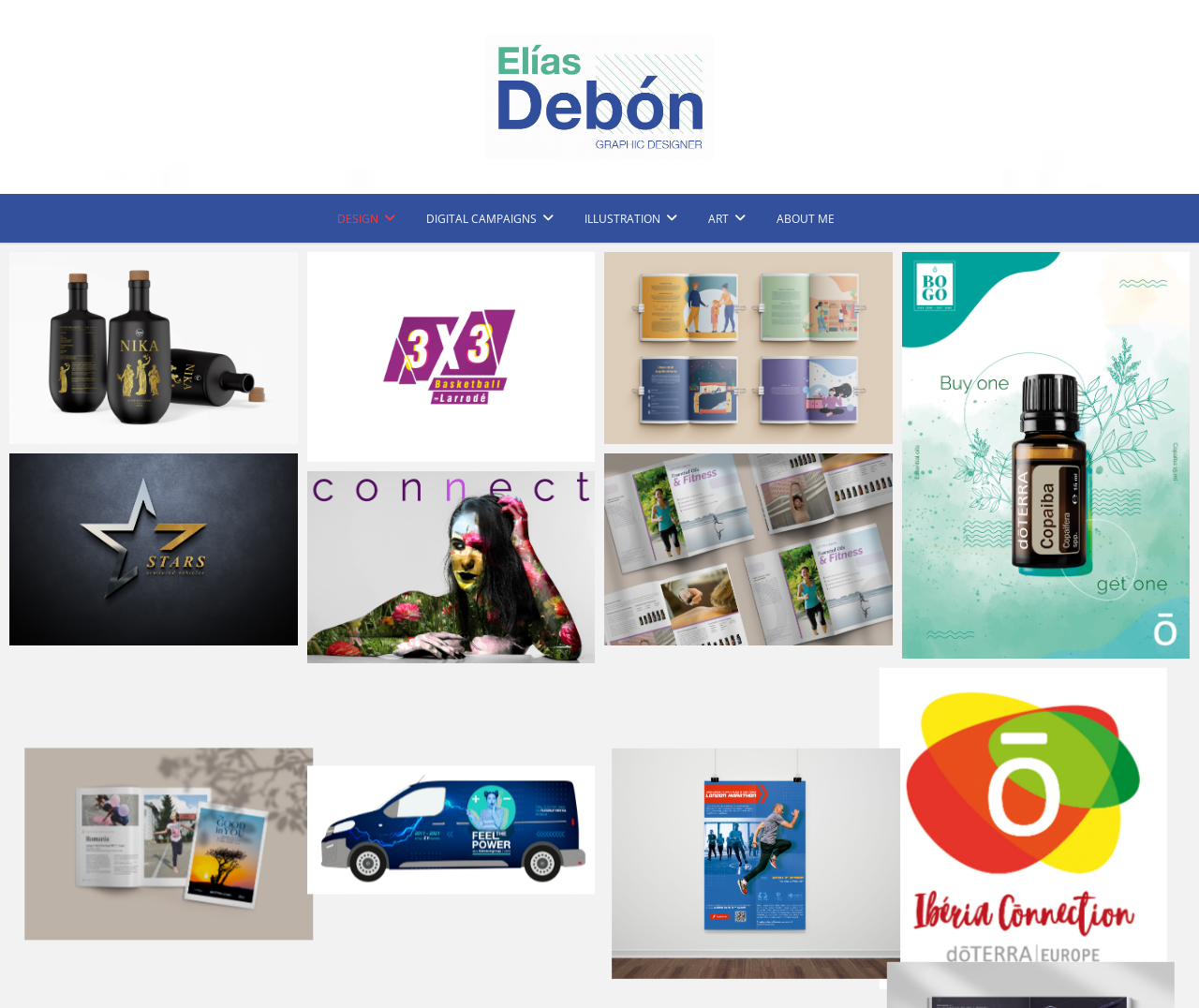Respond with a single word or phrase to the following question:
What is the theme of the image 'Nika, olive oil'?

Food